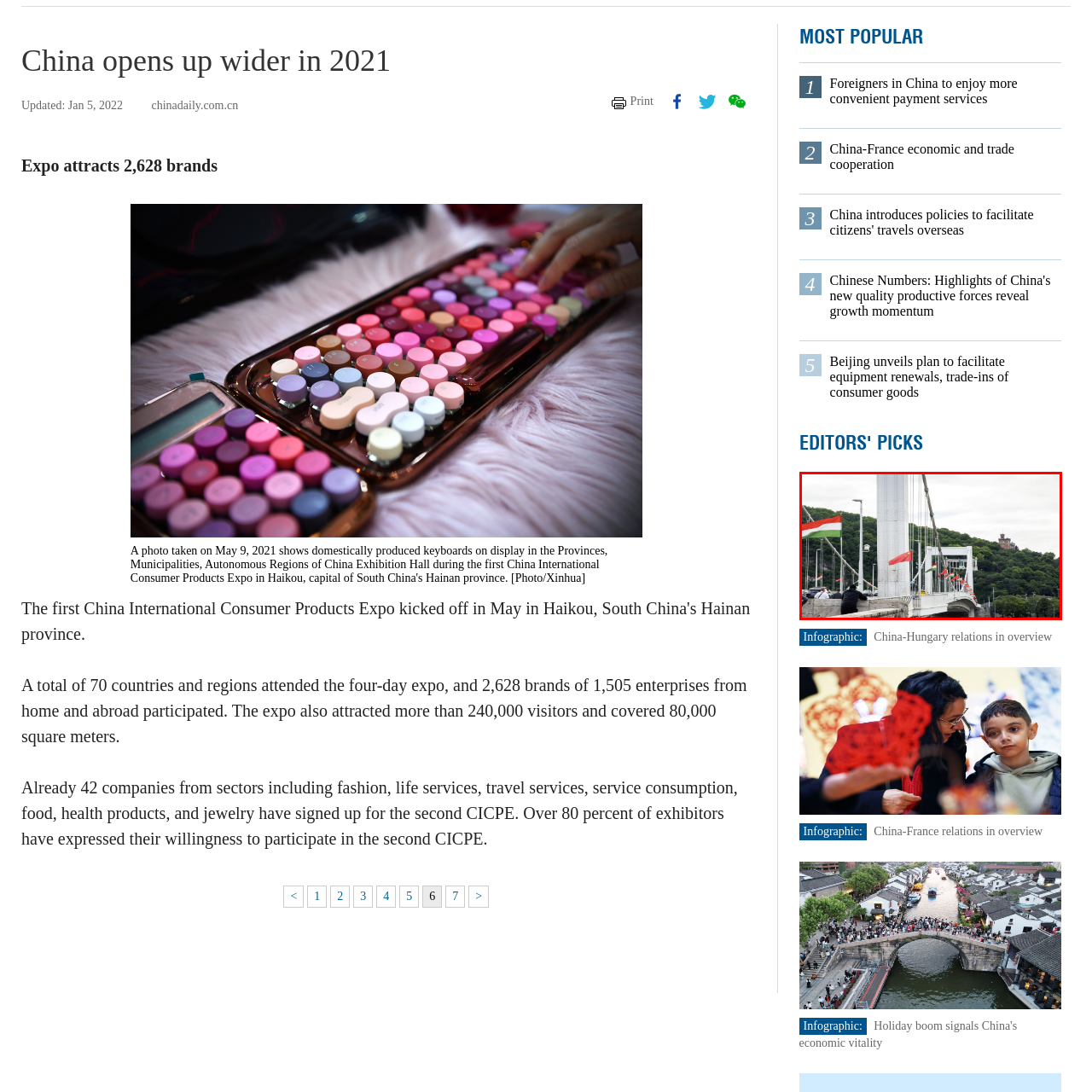What is the atmosphere of the scene?
Observe the image within the red bounding box and give a detailed and thorough answer to the question.

The caption describes the scene as having a peaceful yet vibrant atmosphere, which is created by the combination of the lush green hills, the distinct building on the hill, and the people casually gathered on the left side of the bridge.